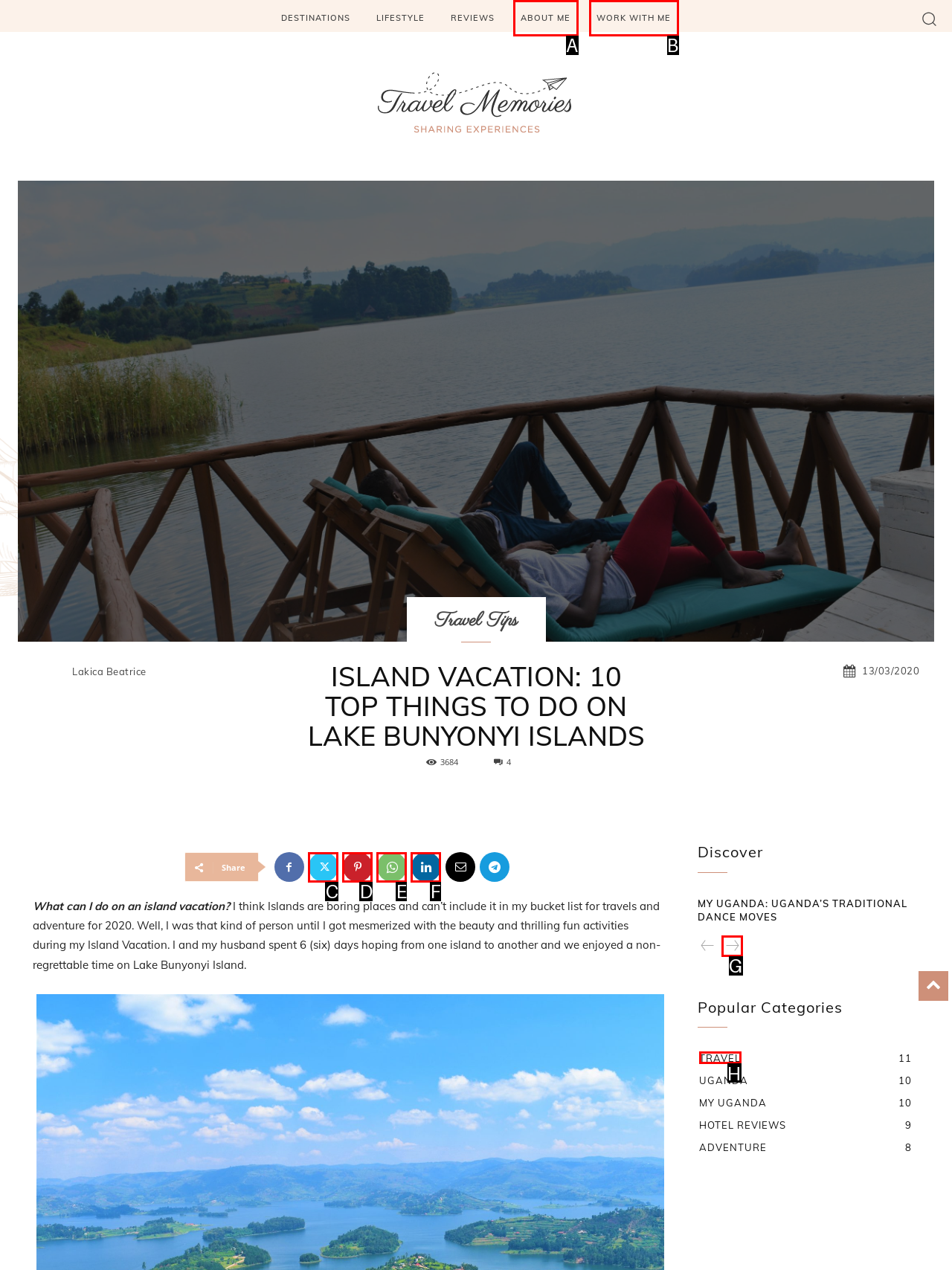For the given instruction: View the next page, determine which boxed UI element should be clicked. Answer with the letter of the corresponding option directly.

G